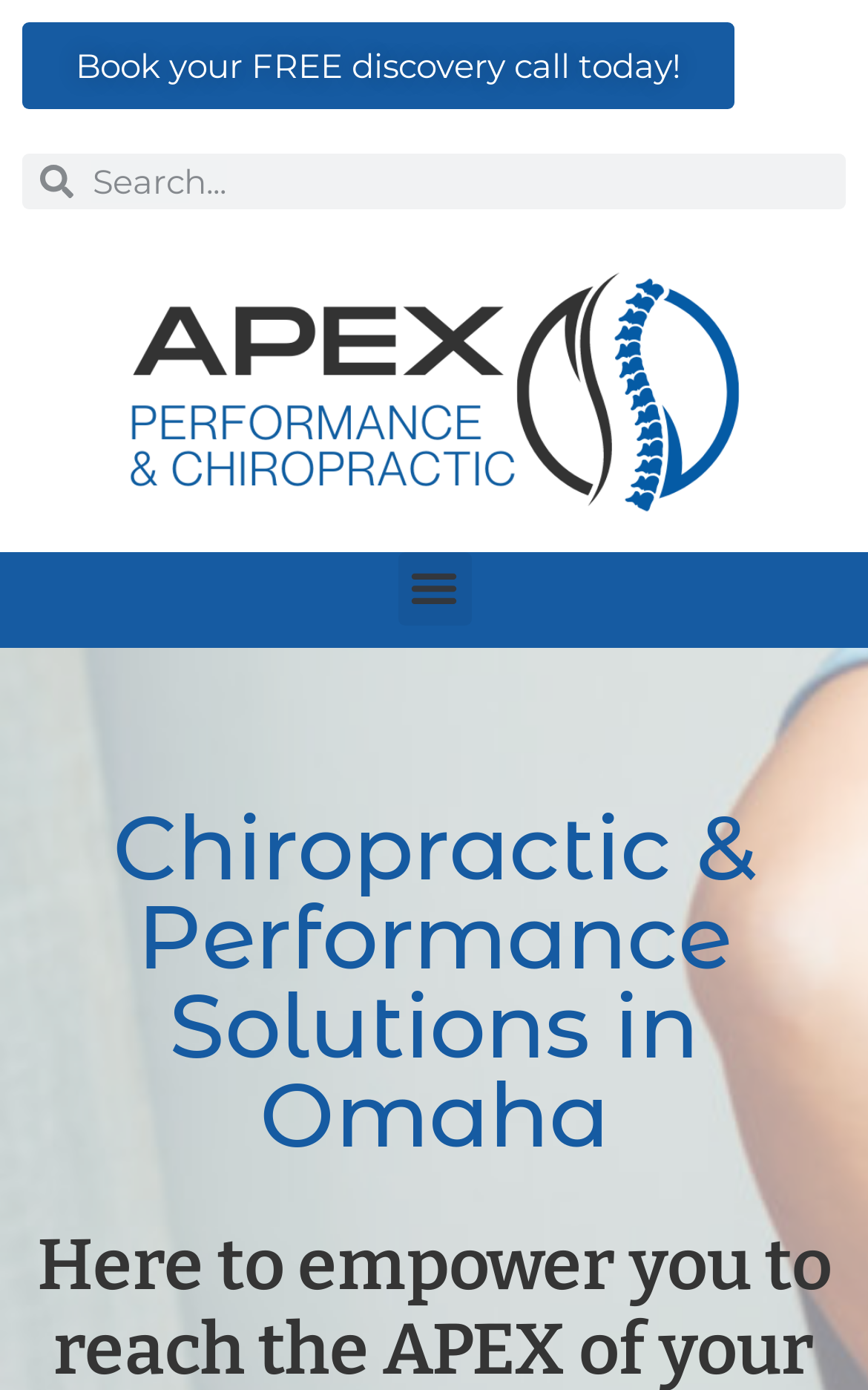Given the webpage screenshot and the description, determine the bounding box coordinates (top-left x, top-left y, bottom-right x, bottom-right y) that define the location of the UI element matching this description: parent_node: Search name="s" placeholder="Search..."

[0.085, 0.111, 0.974, 0.151]